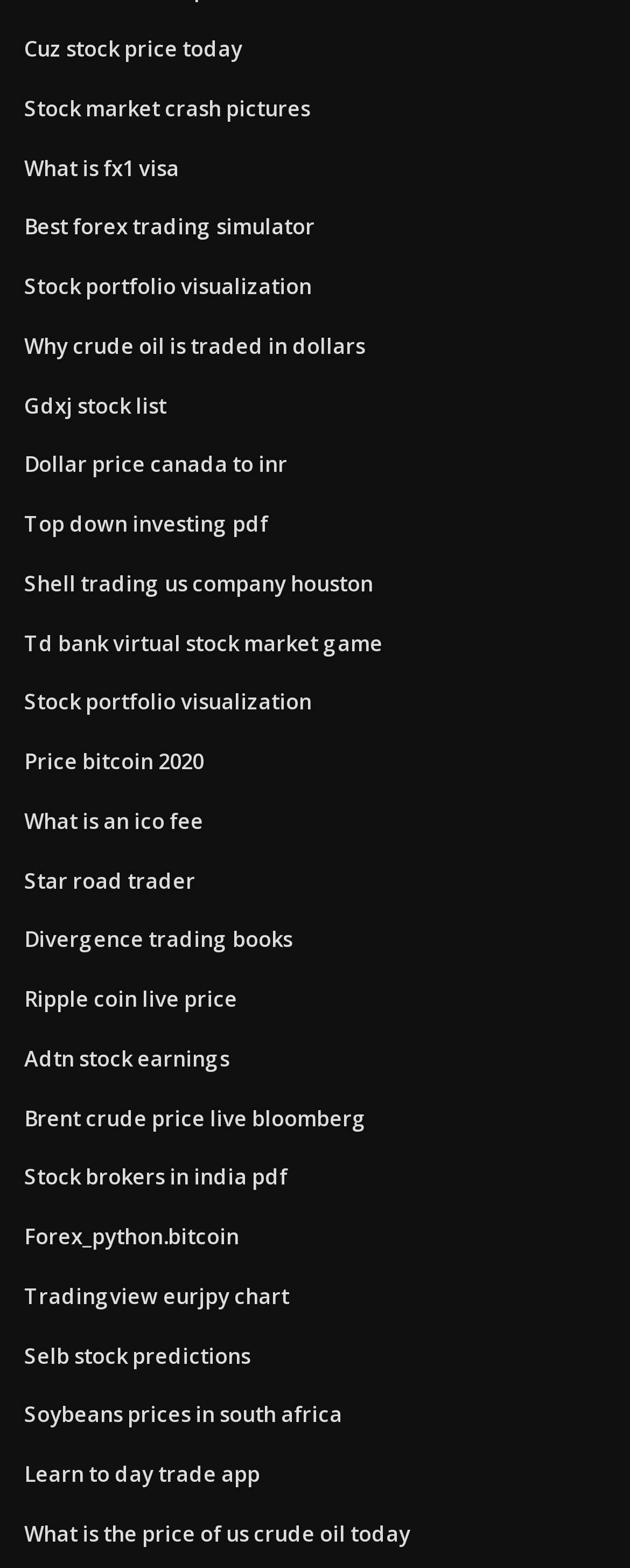Please provide a detailed answer to the question below based on the screenshot: 
What type of game is mentioned in the link 'Td bank virtual stock market game'?

The link 'Td bank virtual stock market game' suggests that the game is a virtual simulation of a stock market, allowing users to practice trading and investing in a fictional environment.